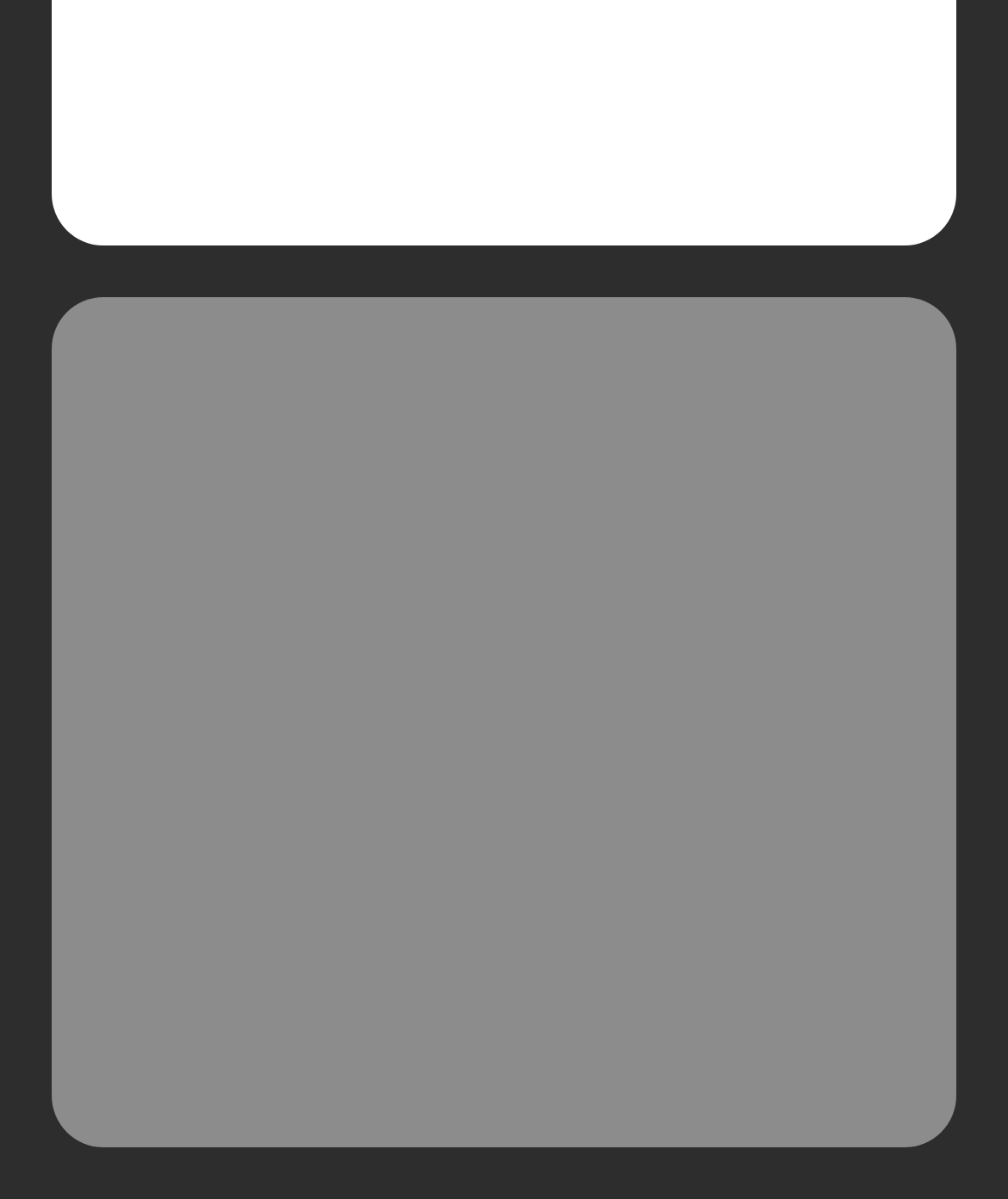Predict the bounding box coordinates of the area that should be clicked to accomplish the following instruction: "contact us". The bounding box coordinates should consist of four float numbers between 0 and 1, i.e., [left, top, right, bottom].

[0.526, 0.611, 0.636, 0.643]